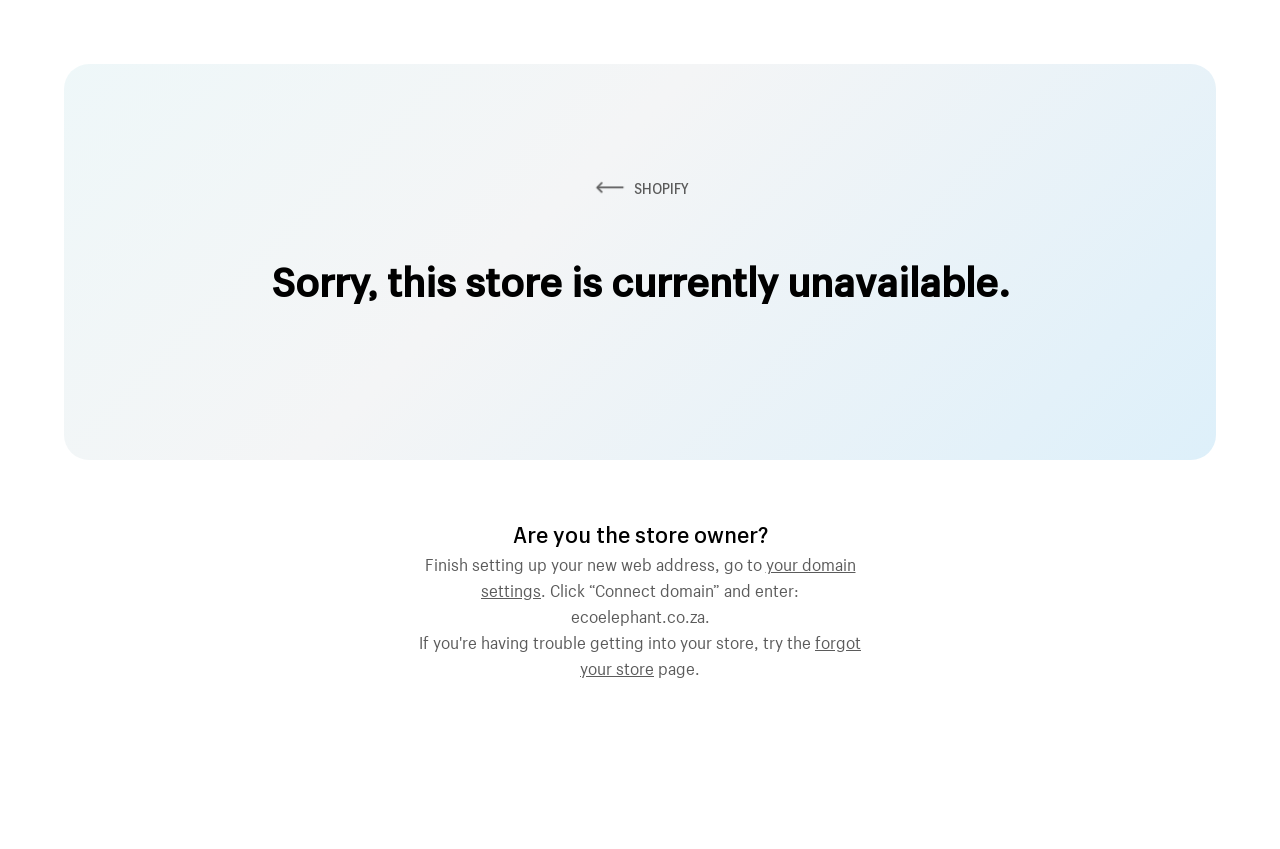Provide the bounding box coordinates of the UI element this sentence describes: "1236".

None